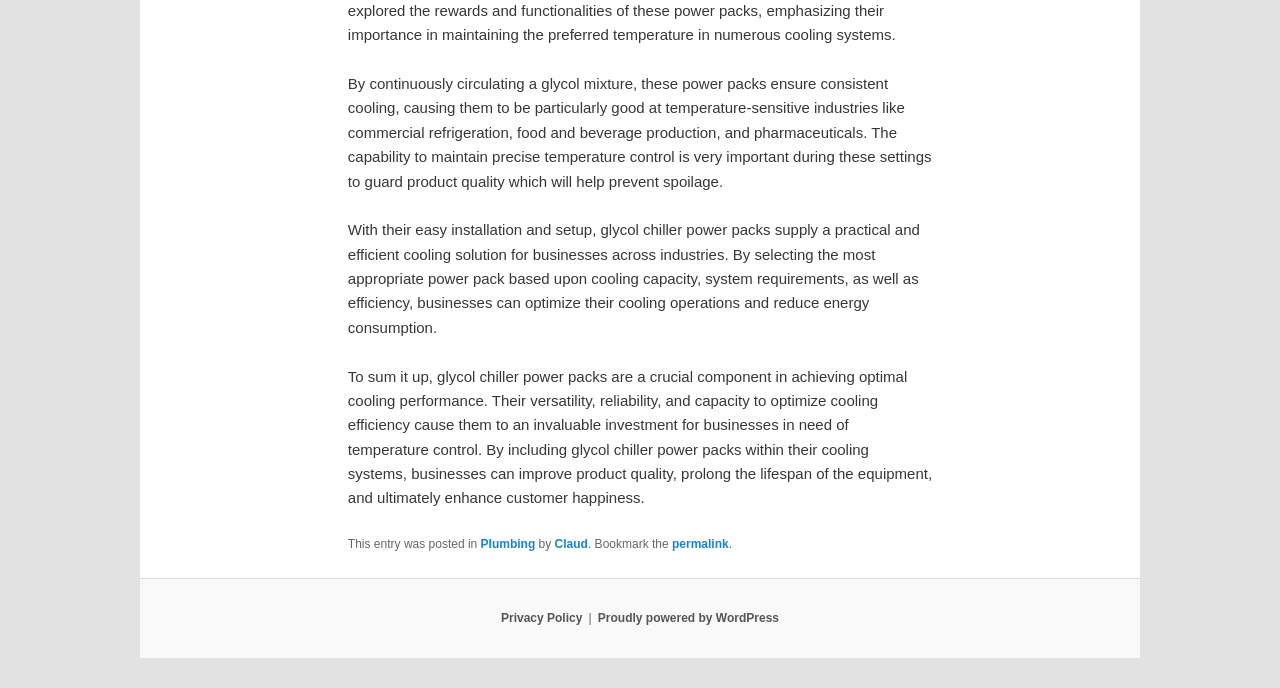Provide your answer in a single word or phrase: 
What is the purpose of glycol chiller power packs?

Temperature control